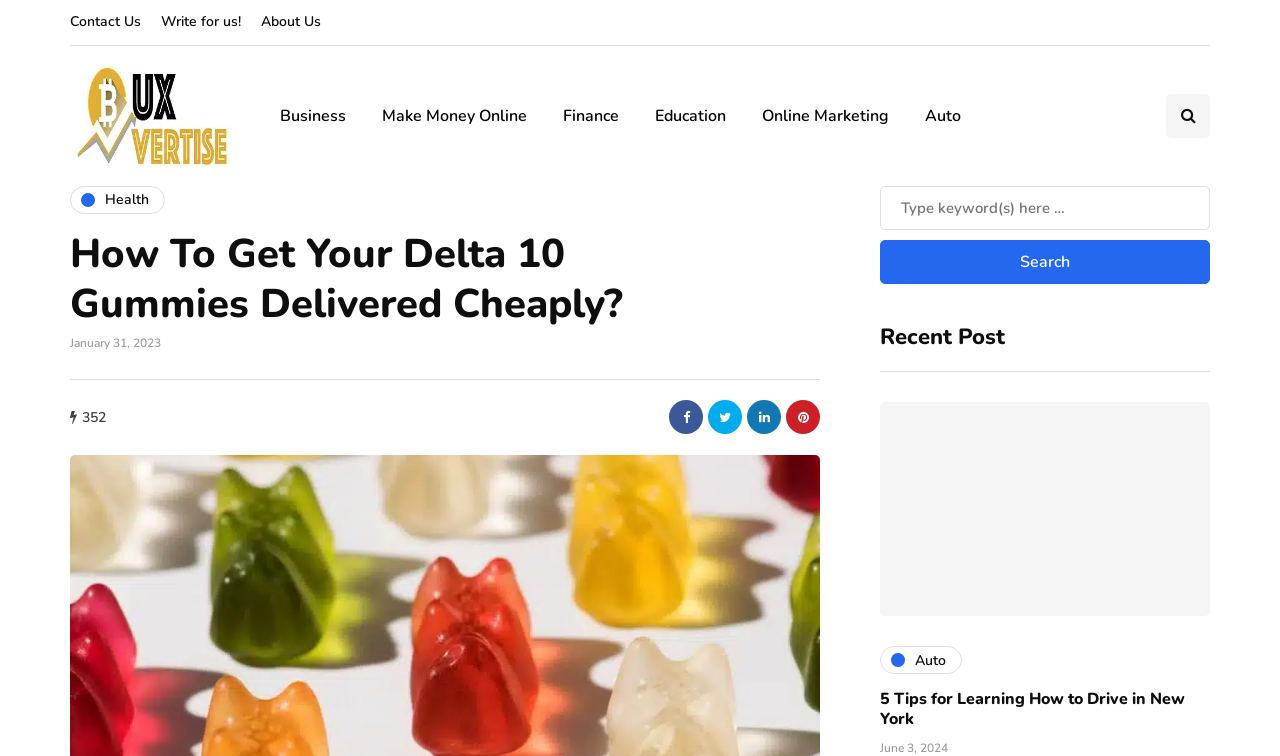Locate the bounding box coordinates of the element that should be clicked to fulfill the instruction: "Visit the About Us page".

[0.196, 0.0, 0.259, 0.059]